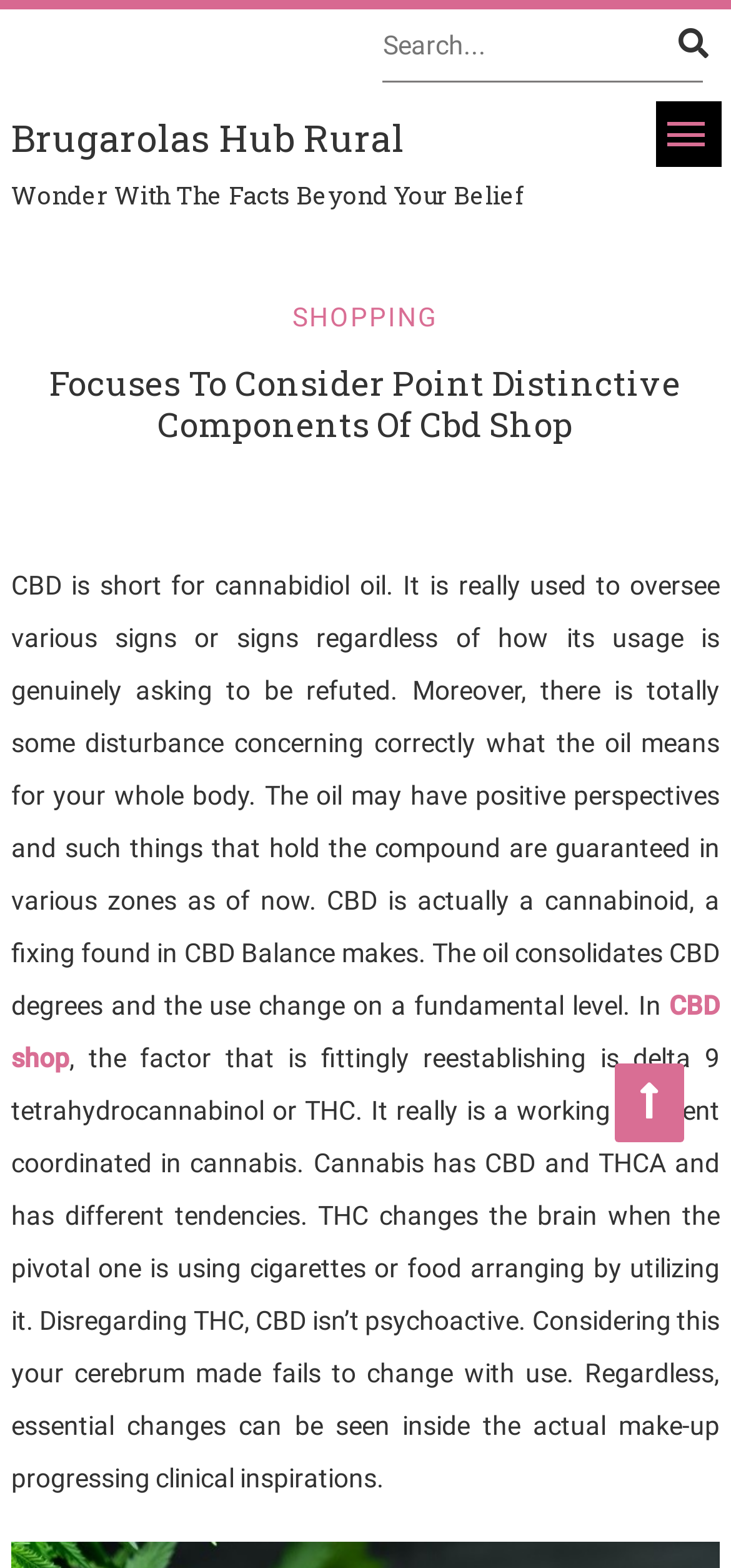What is CBD short for?
Can you offer a detailed and complete answer to this question?

Based on the webpage content, CBD is short for cannabidiol oil, which is mentioned in the first sentence of the StaticText element with ID 105.